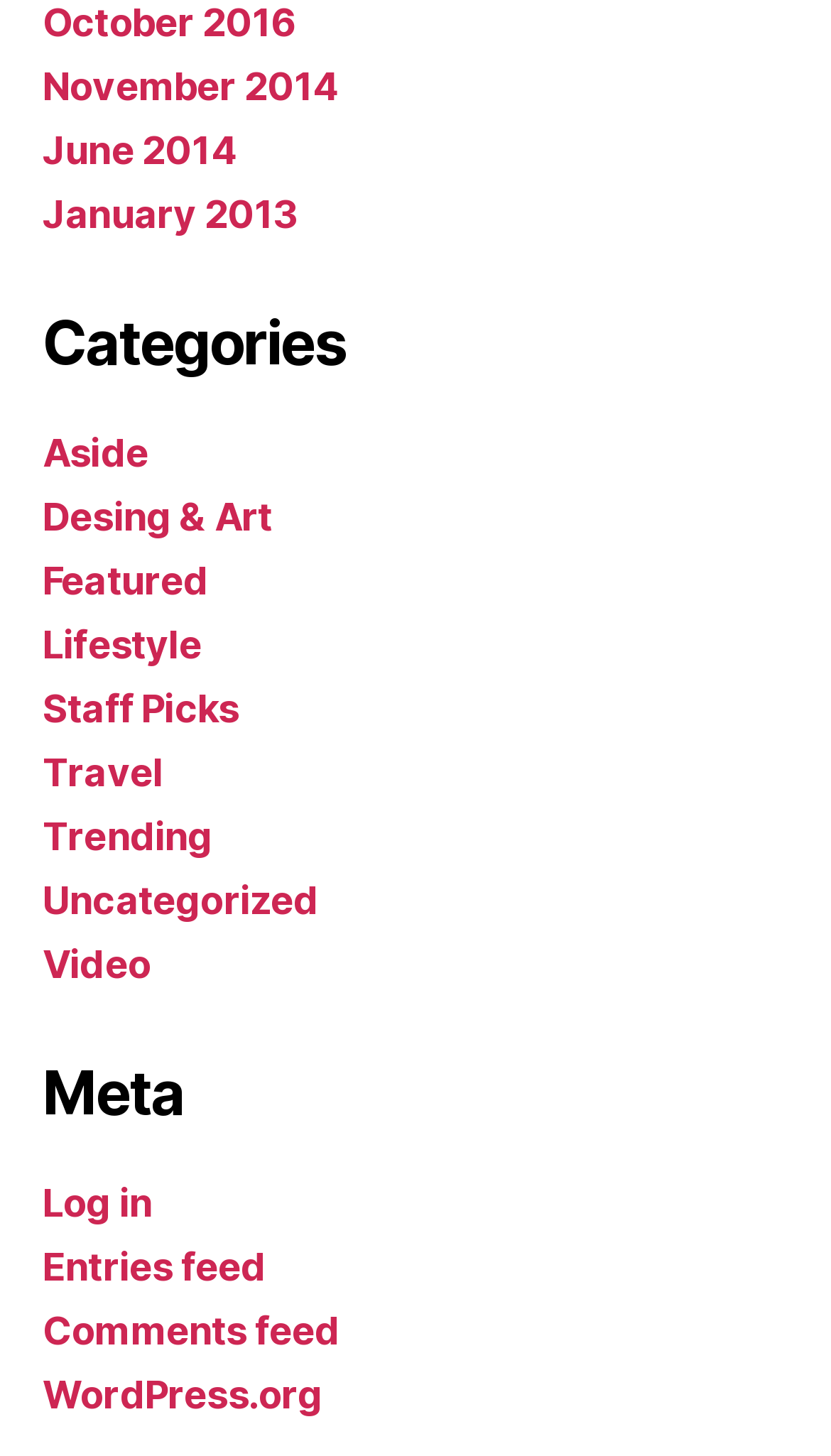Find the bounding box coordinates of the clickable region needed to perform the following instruction: "View posts in the Travel category". The coordinates should be provided as four float numbers between 0 and 1, i.e., [left, top, right, bottom].

[0.051, 0.515, 0.196, 0.546]